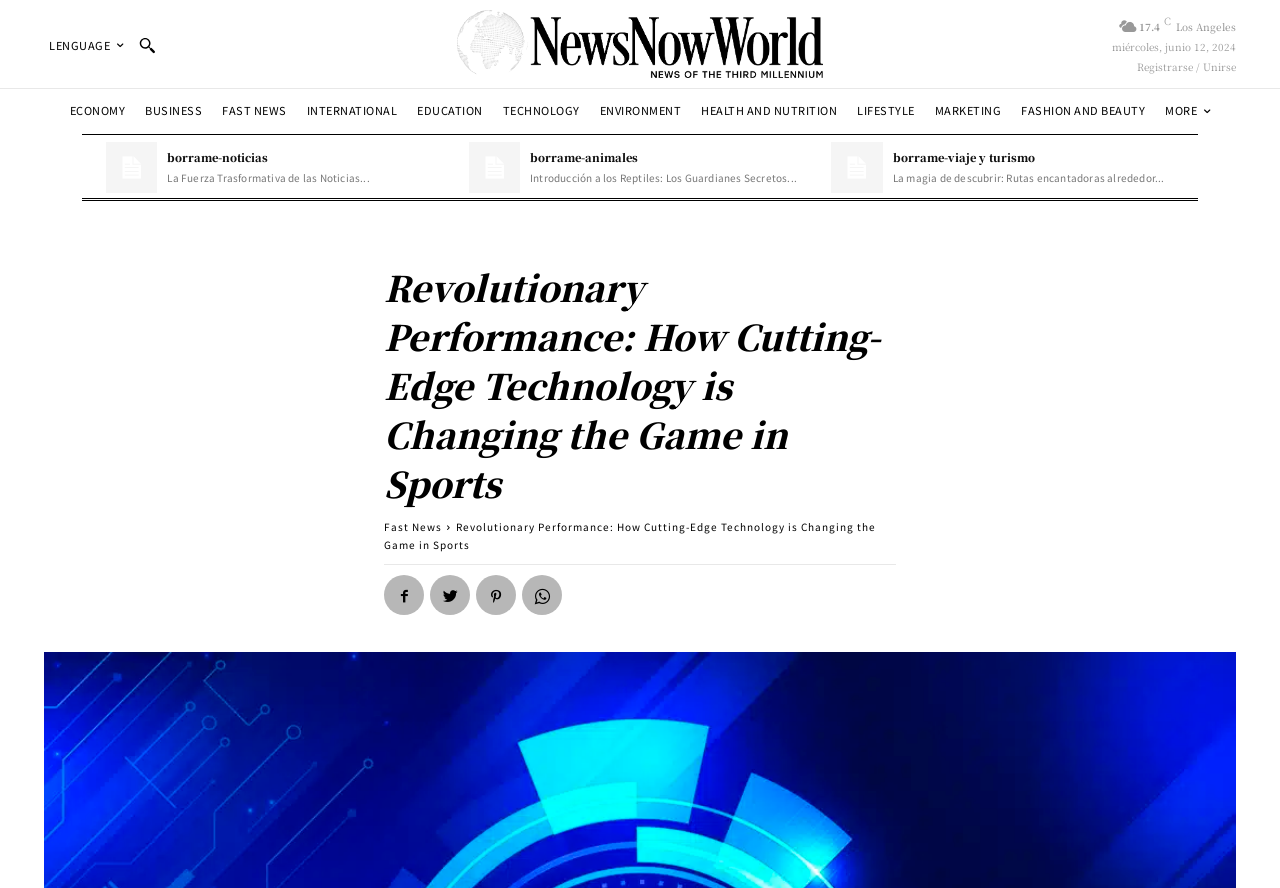Please answer the following query using a single word or phrase: 
How many social media links are shown on the webpage?

4